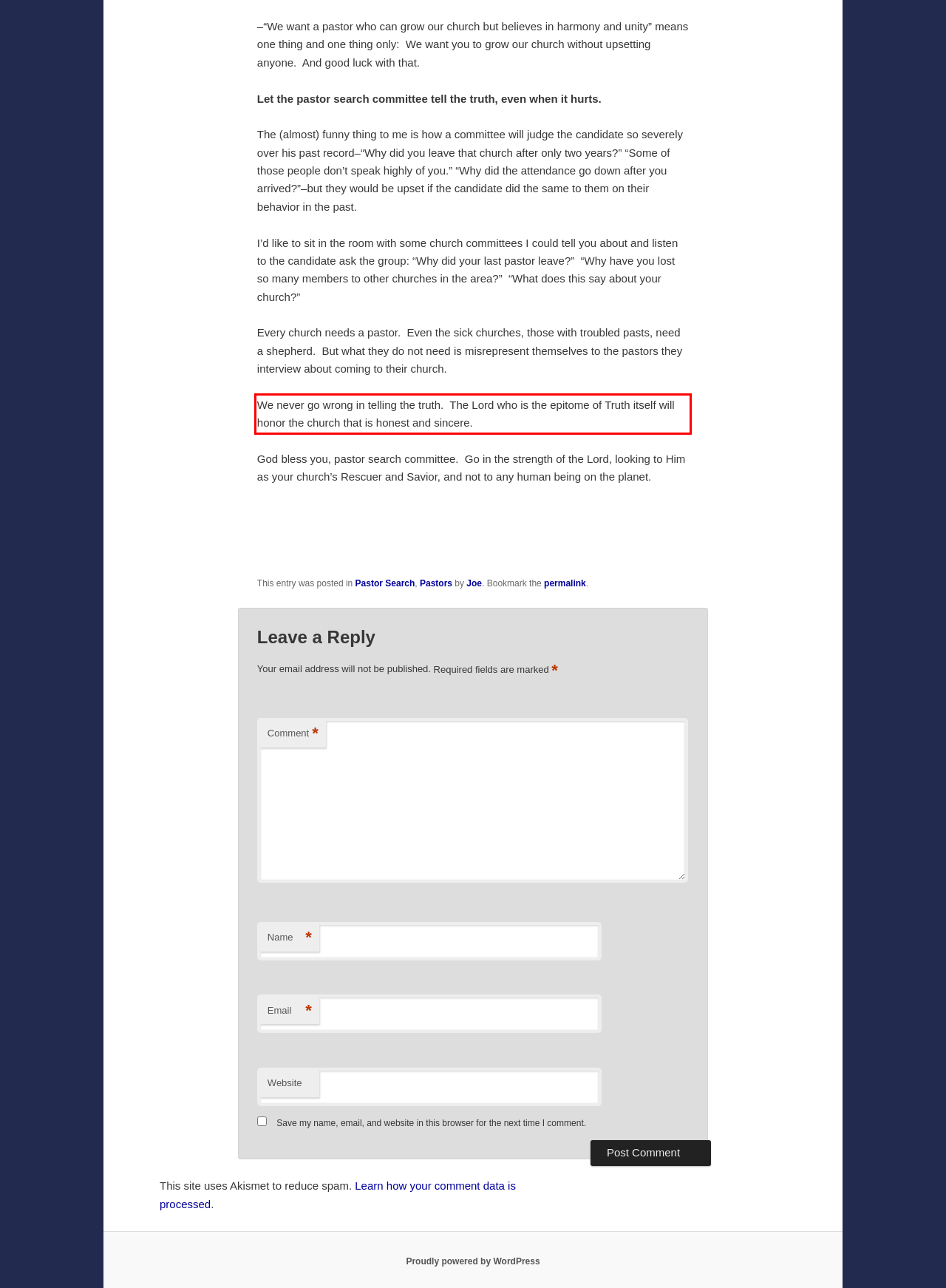From the provided screenshot, extract the text content that is enclosed within the red bounding box.

We never go wrong in telling the truth. The Lord who is the epitome of Truth itself will honor the church that is honest and sincere.